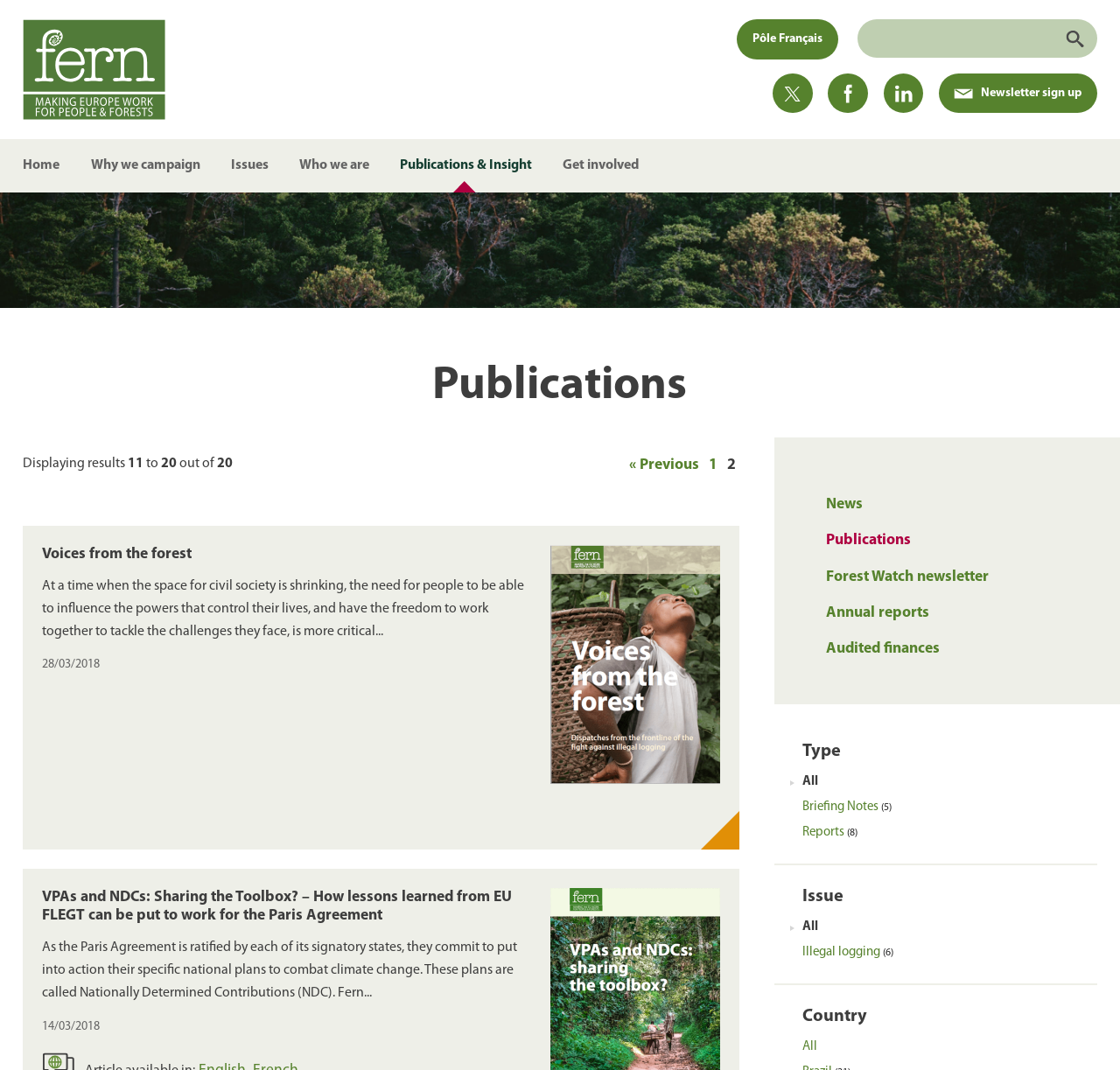What country is the focus of the publications?
Provide a detailed and extensive answer to the question.

The country of focus for the publications is Cameroon, which can be inferred from the webpage title 'Publications - Country: Cameroon - Page: 2 - Making the EU work for people and forests - Fern'.